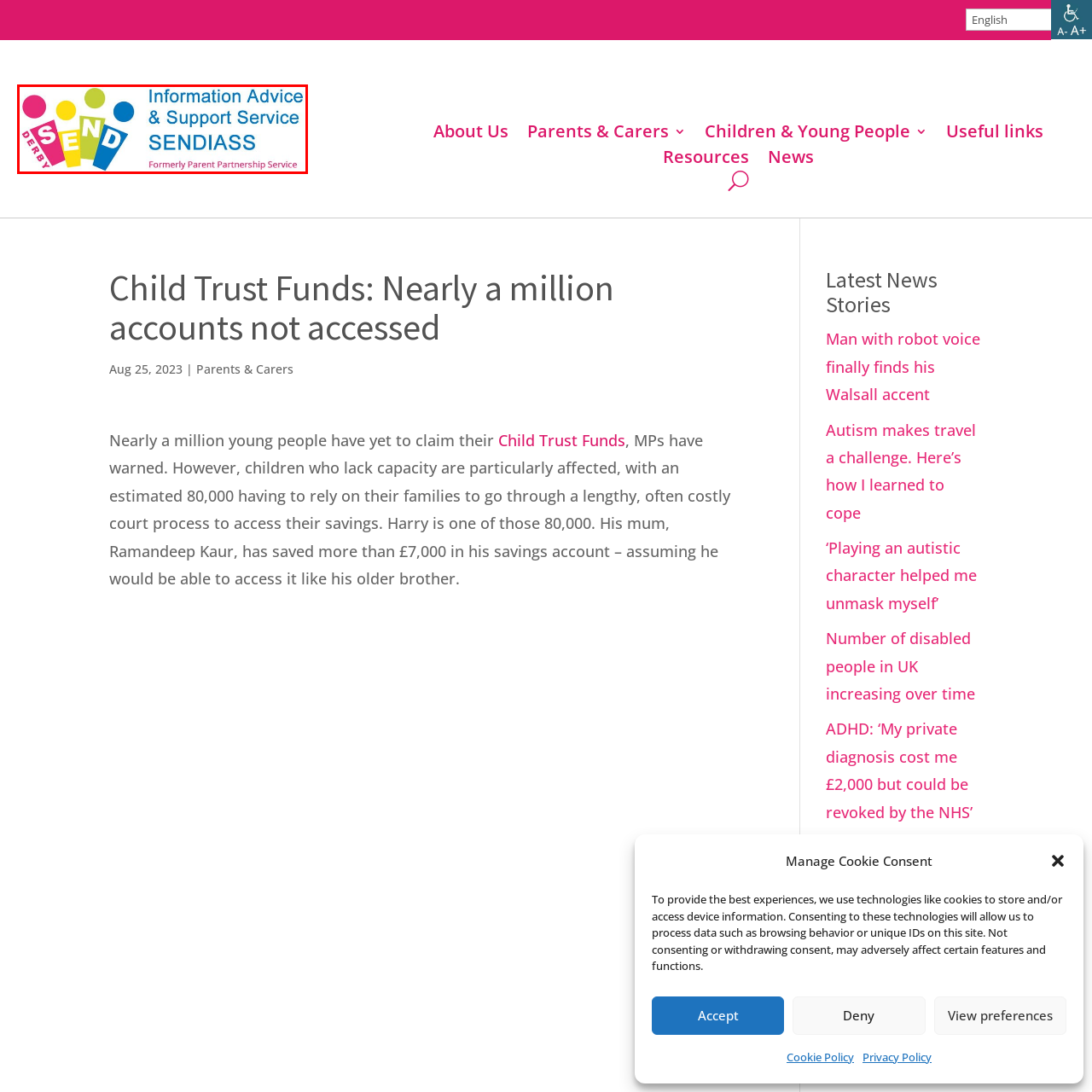Generate a detailed caption for the image contained in the red outlined area.

The image features the logo of the Derby Special Educational Needs and Disabilities Information Advice and Support Service, commonly referred to as SENDIASS. The logo includes vibrant colors with the word "DERBY" in pink, followed by the acronym "SEND" in multi-colored blocks (blue, green, yellow, and pink), symbolizing inclusivity and support for children with special educational needs. Below the acronym, the phrase "Information Advice & Support Service" is prominently displayed, along with "Formerly Parent Partnership Service," indicating the organization's evolution to better serve families. This logo serves as a key identifier for the service, which is dedicated to providing information and support for parents and carers in the Derby area.